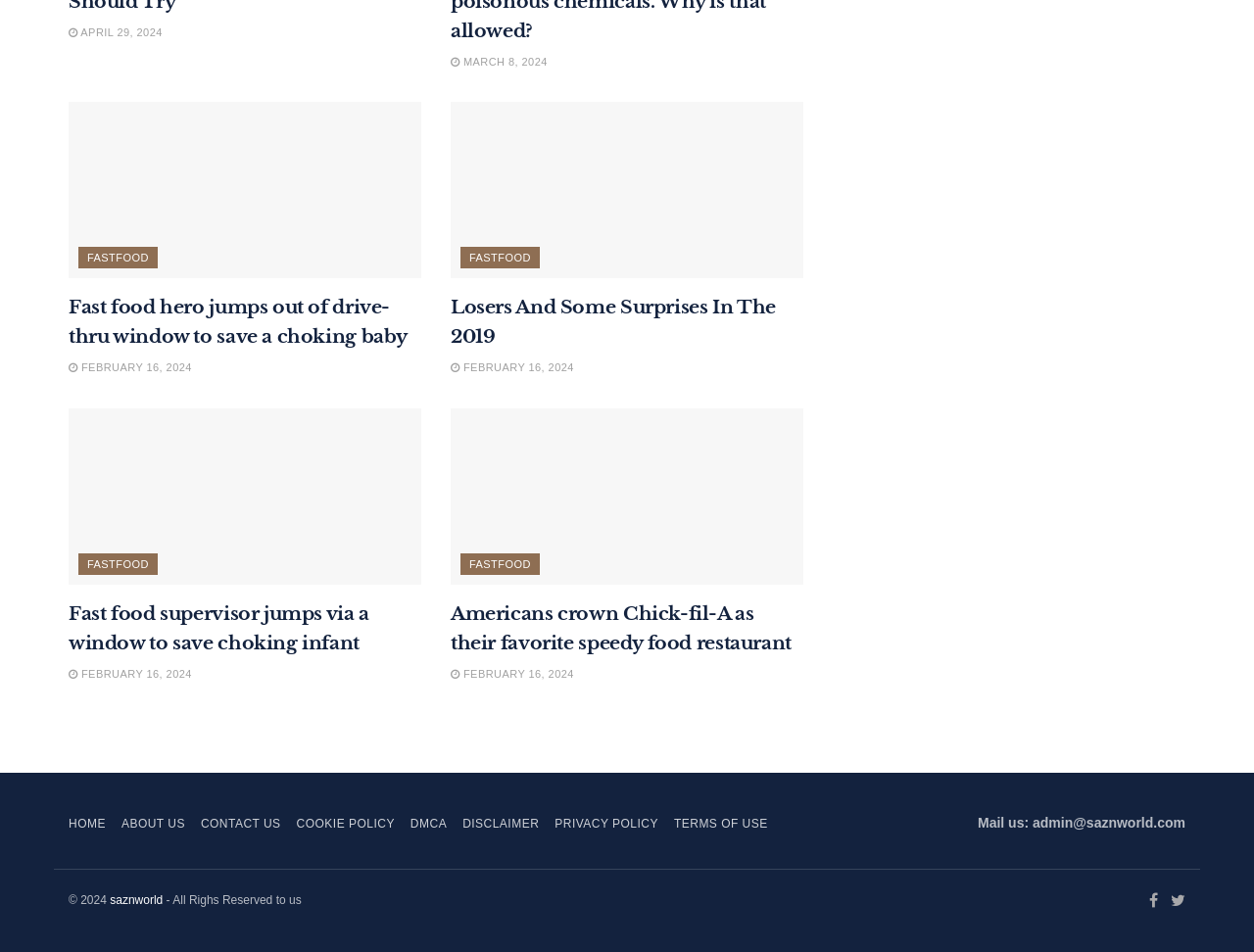Calculate the bounding box coordinates for the UI element based on the following description: "SLS Highlights". Ensure the coordinates are four float numbers between 0 and 1, i.e., [left, top, right, bottom].

None